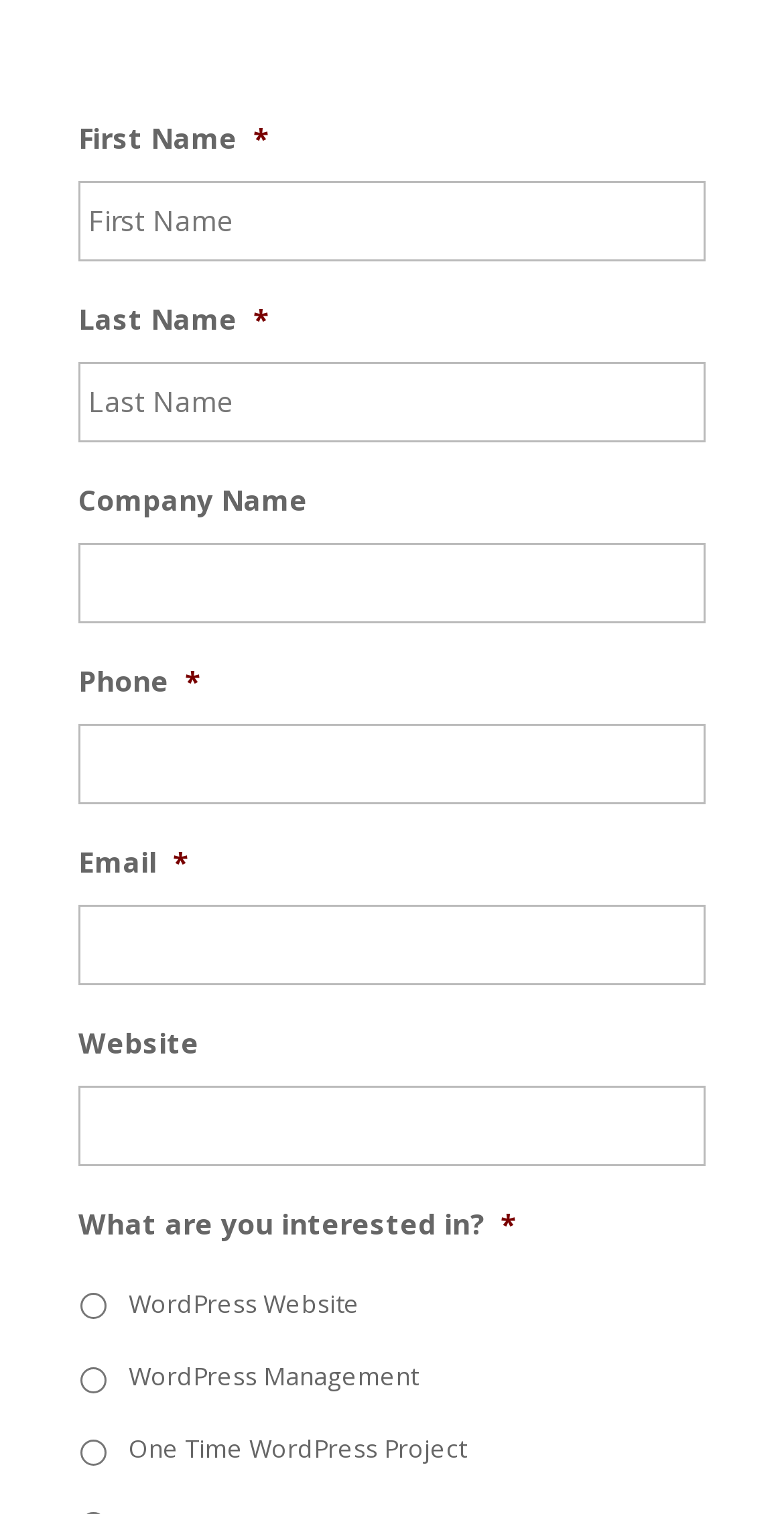Please predict the bounding box coordinates (top-left x, top-left y, bottom-right x, bottom-right y) for the UI element in the screenshot that fits the description: name="input_22" placeholder="First Name"

[0.1, 0.119, 0.9, 0.172]